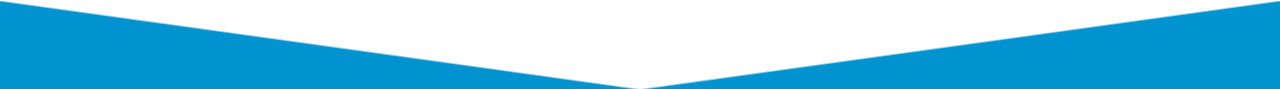Offer an in-depth description of the image shown.

The image features a clean and modern design element, characterized by a vibrant blue color forming a triangular shape against a white background. This design could represent an arrow or a stylized logo, creating a visually appealing accent that complements the overall aesthetic. The context of the webpage indicates that the imagery aligns with Esher Townsend's practice, where she emphasizes the importance of sports performance and injury prevention in podiatry. This visual element enhances the message of empowerment and care in sports podiatry, reflecting Esher's commitment to helping individuals lead active and pain-free lives.